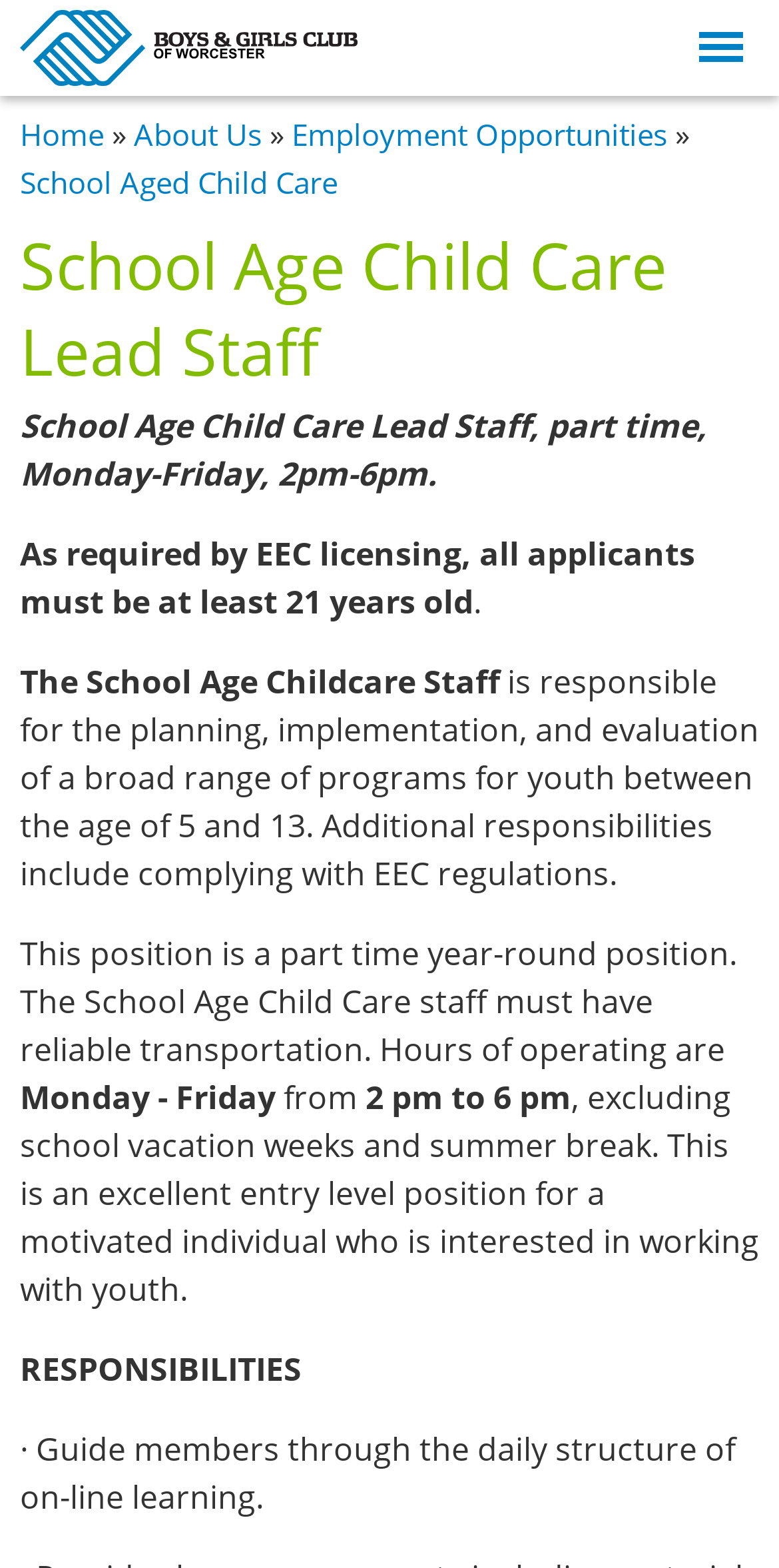What is the mode of transportation required for the staff?
Provide a short answer using one word or a brief phrase based on the image.

reliable transportation